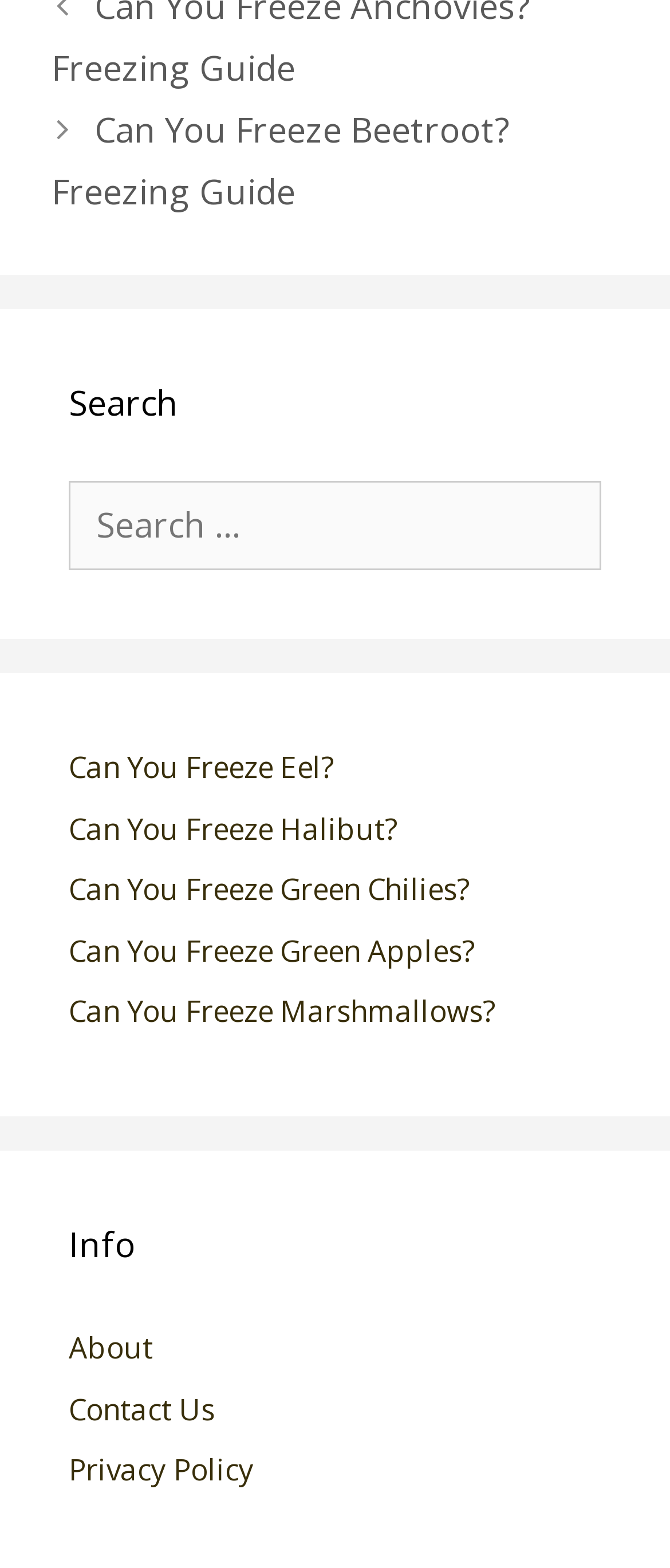How many links are there in the 'Info' section?
Based on the visual, give a brief answer using one word or a short phrase.

3